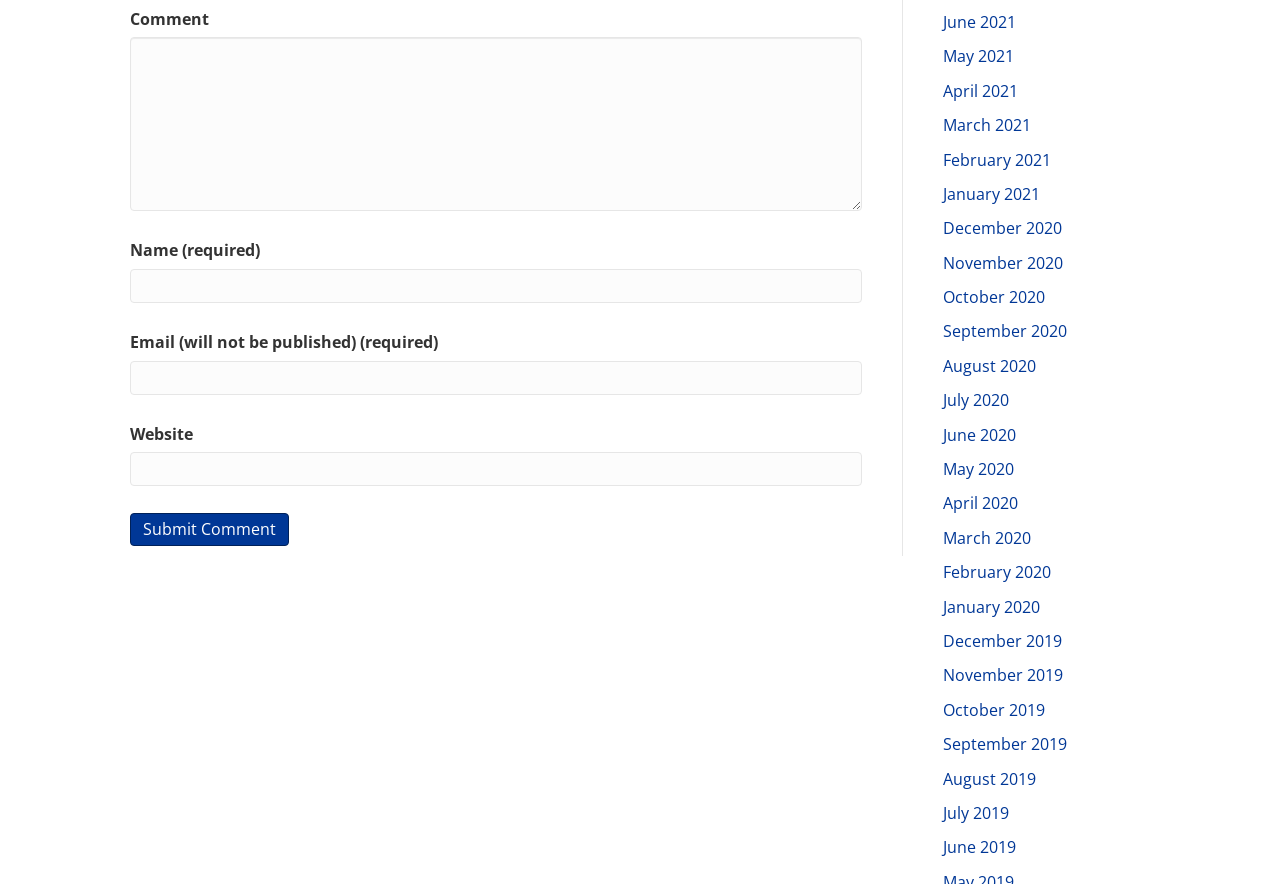Using the given description, provide the bounding box coordinates formatted as (top-left x, top-left y, bottom-right x, bottom-right y), with all values being floating point numbers between 0 and 1. Description: parent_node: Comment name="comment"

[0.102, 0.042, 0.673, 0.239]